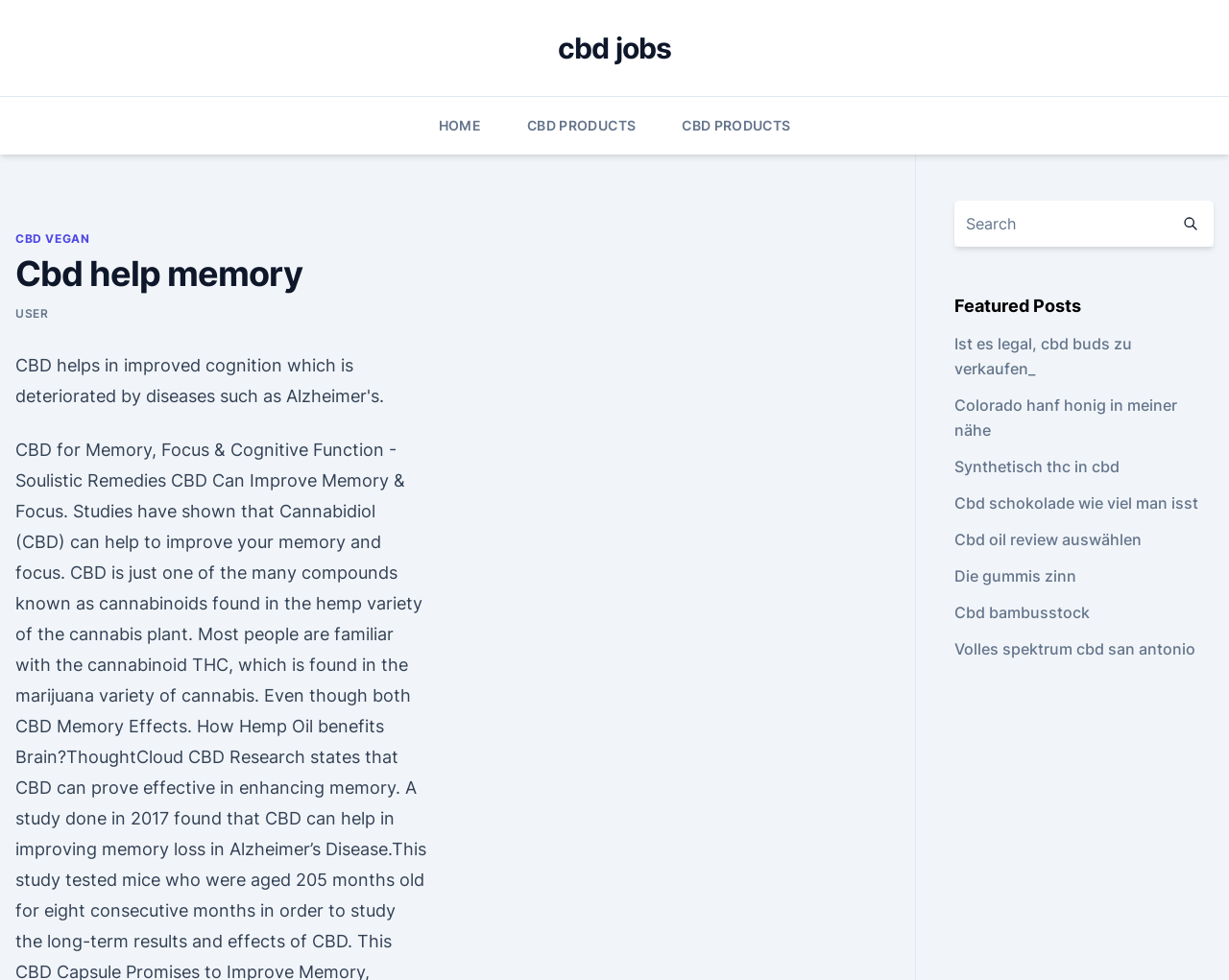Please locate the bounding box coordinates of the region I need to click to follow this instruction: "View CBD PRODUCTS".

[0.429, 0.099, 0.517, 0.158]